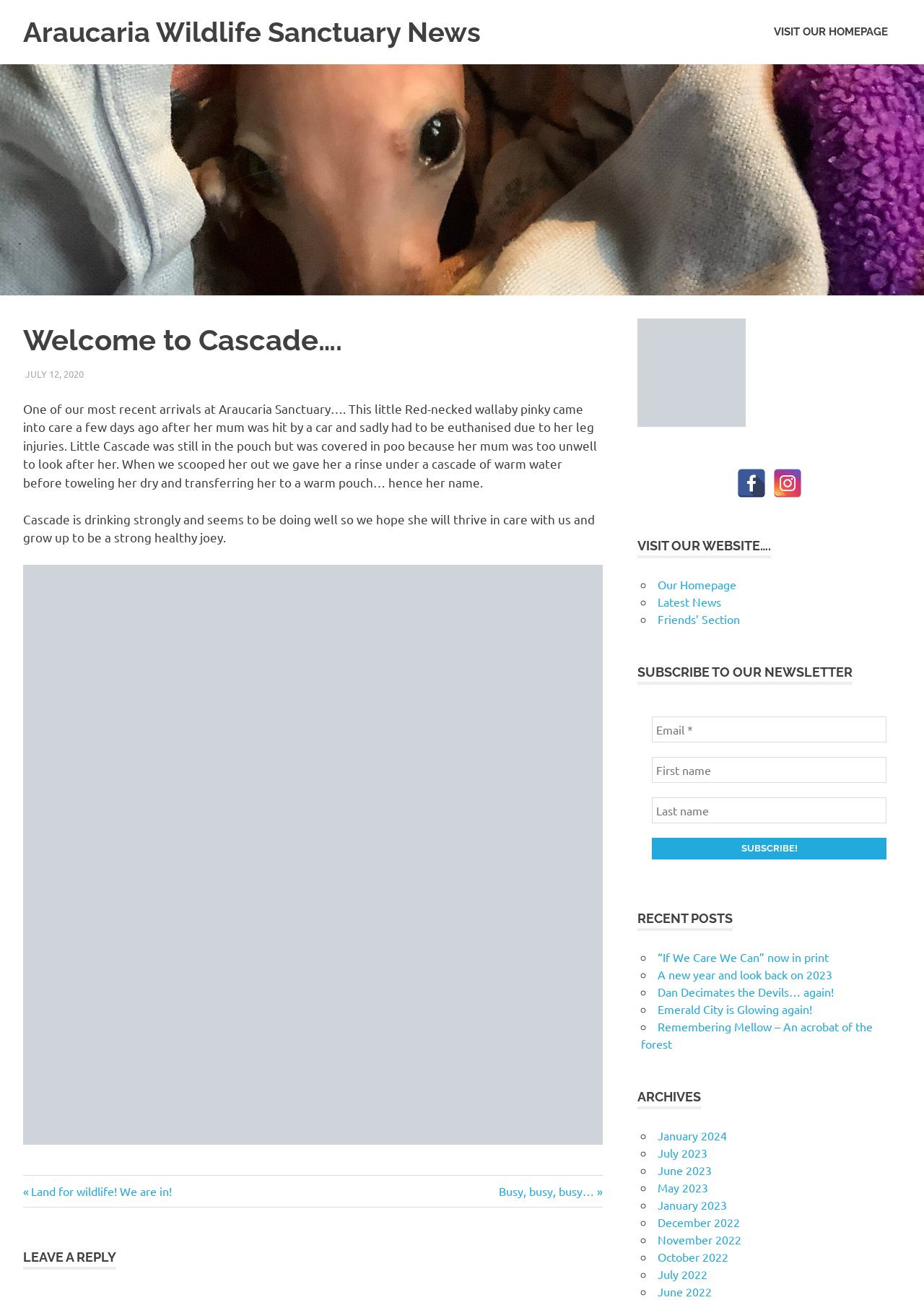Identify the bounding box for the described UI element: "Next Post:Busy, busy, busy…".

[0.54, 0.911, 0.652, 0.922]